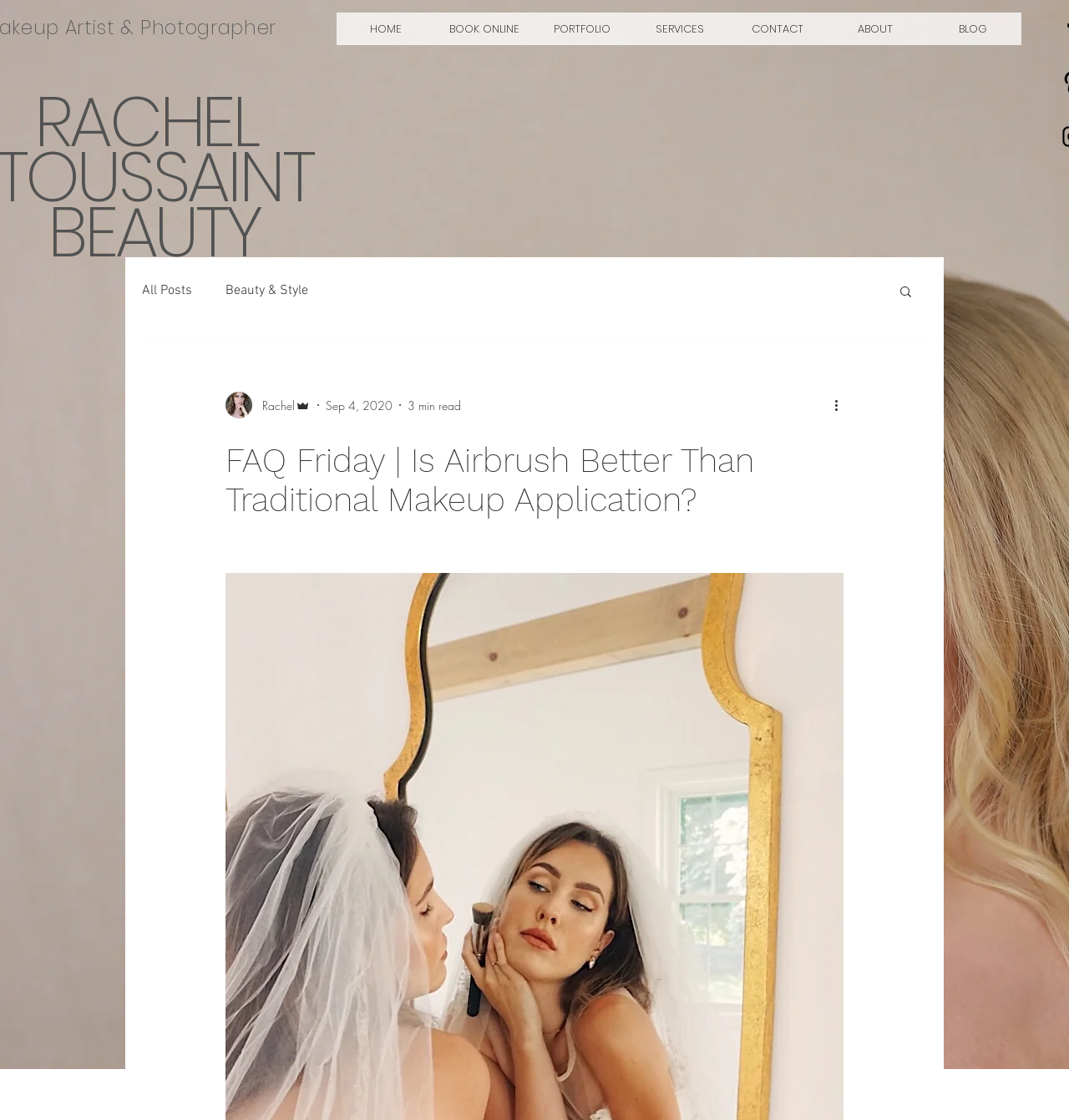Please analyze the image and provide a thorough answer to the question:
What is the date of the article?

The date of the article is September 4, 2020, as mentioned in the generic element with bounding box coordinates [0.305, 0.355, 0.367, 0.369]. This element is located below the author's name and above the estimated time to read the article.